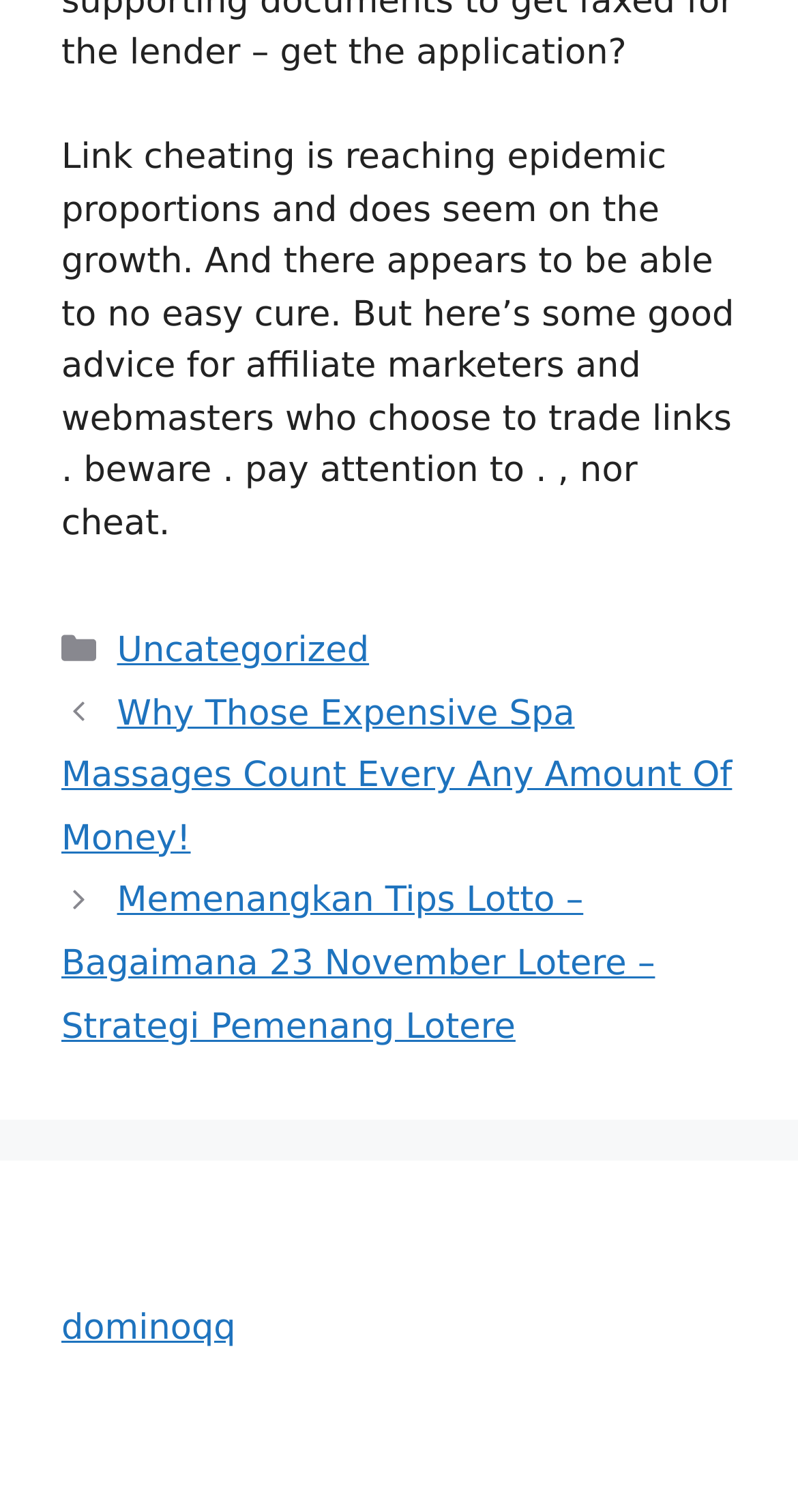Answer with a single word or phrase: 
What is the last link in the posts section?

Memenangkan Tips Lotto